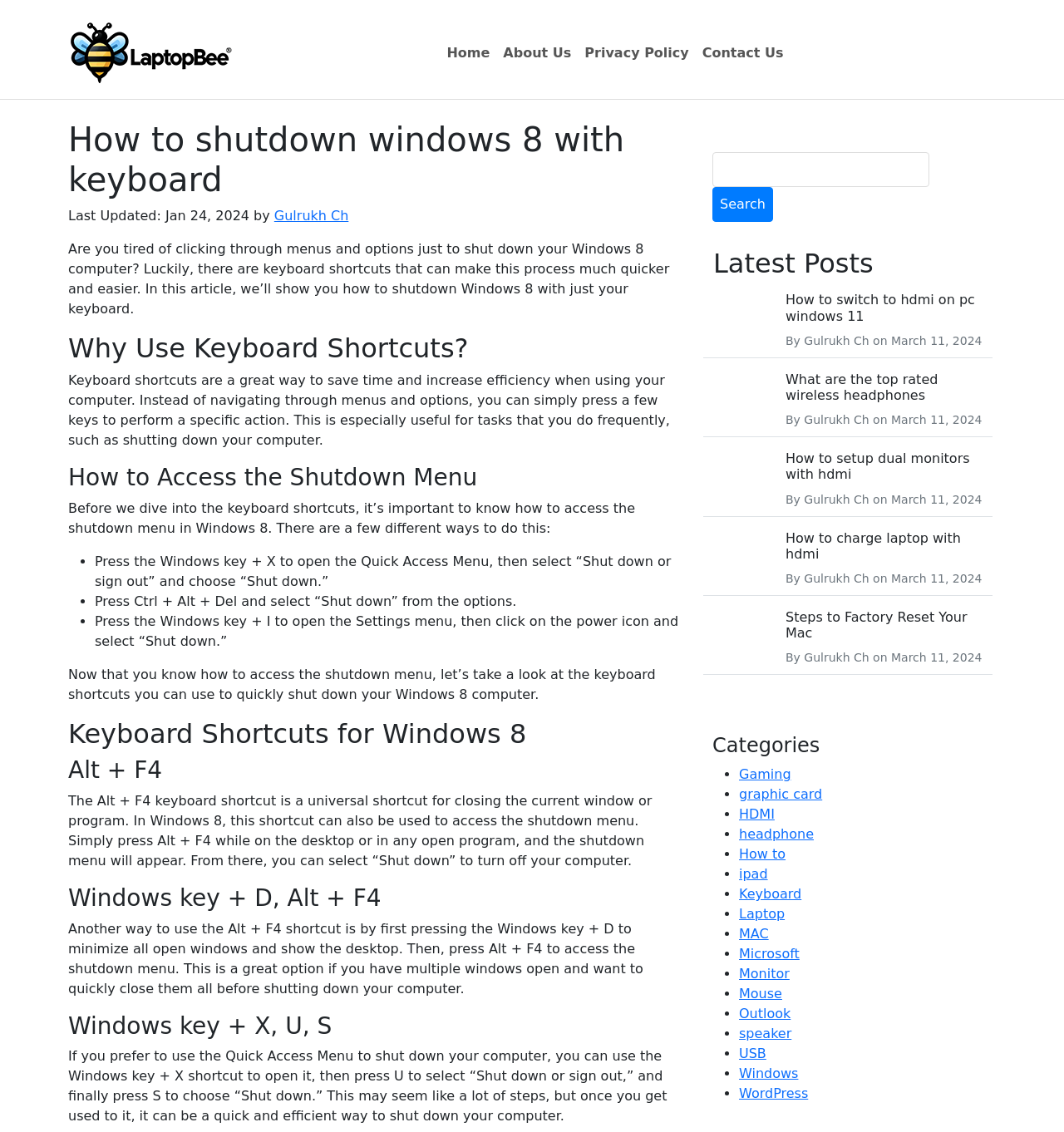What is the shortcut to close the current window or program?
Based on the screenshot, respond with a single word or phrase.

Alt + F4